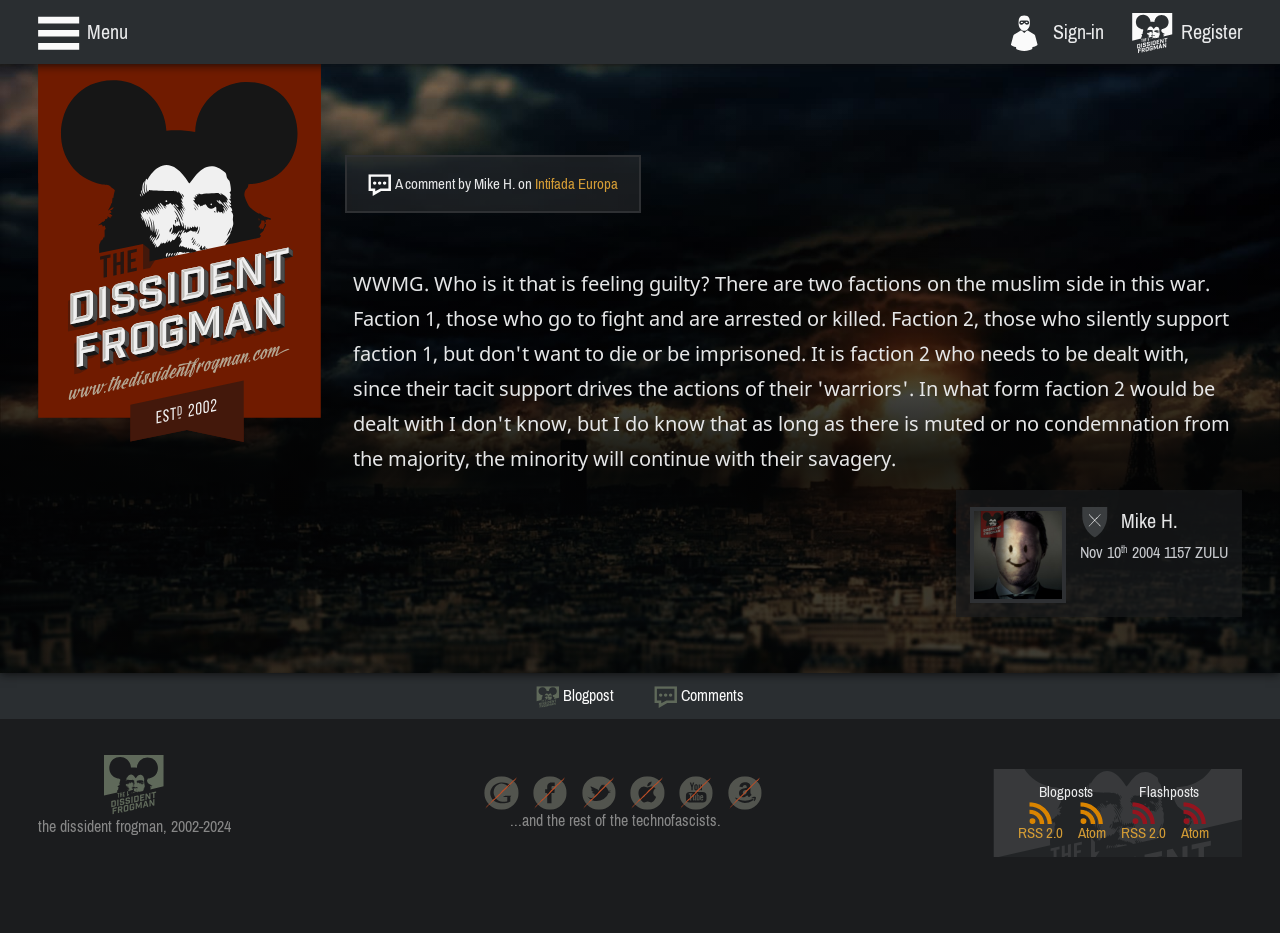Please provide a detailed answer to the question below by examining the image:
What is the name of the blog?

The name of the blog can be found in the content info section, where it says 'the dissident frogman, 2002-2024'.